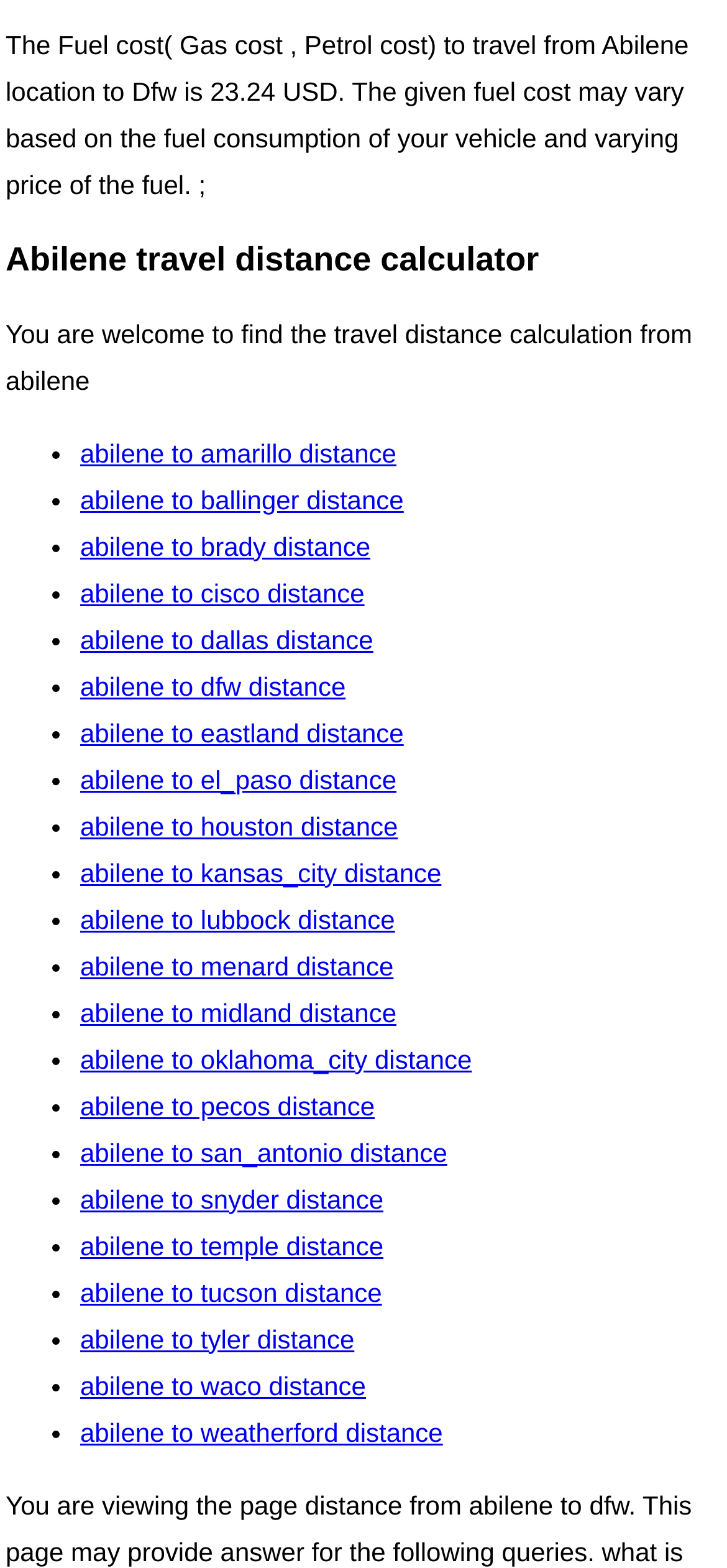What is the vertical position of the link 'abilene to dallas distance'?
Observe the image and answer the question with a one-word or short phrase response.

Above the link 'abilene to dfw distance'